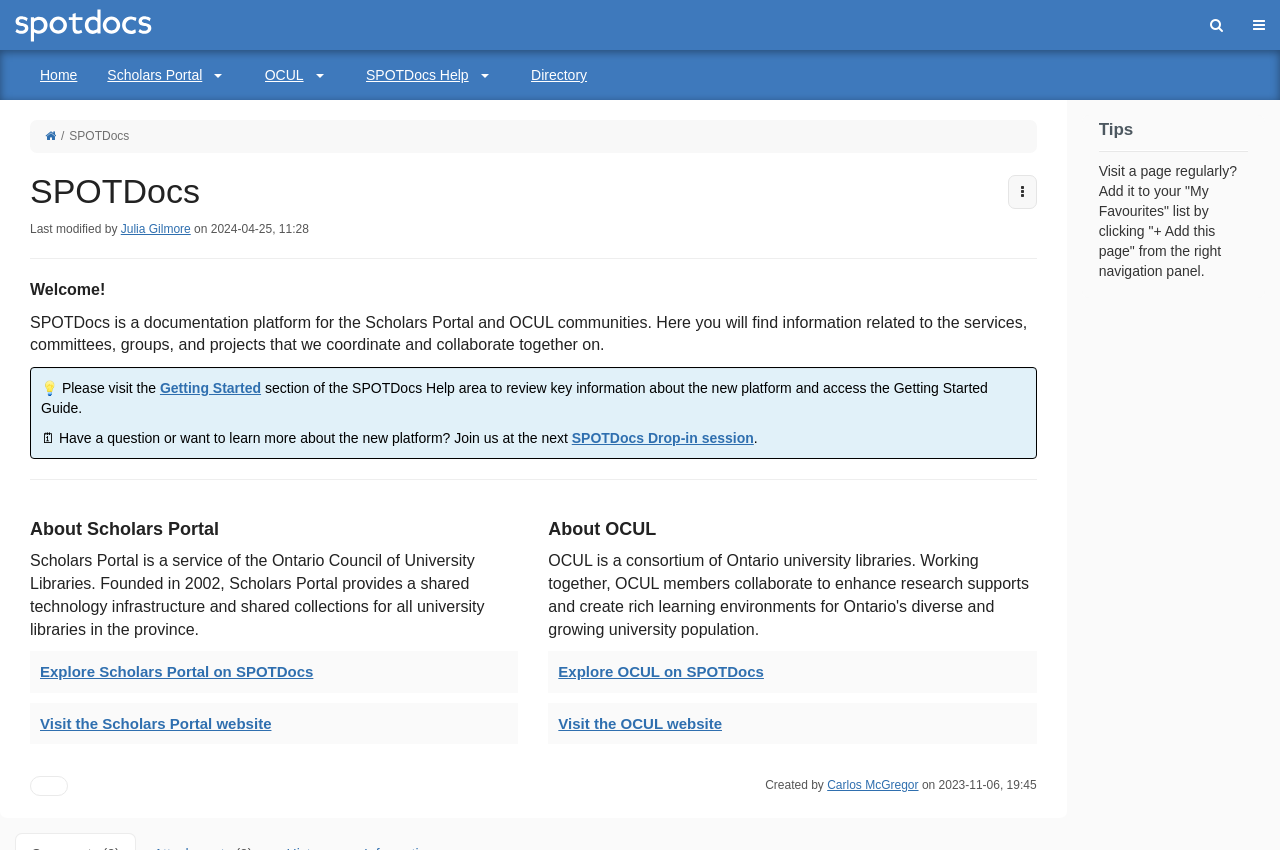Kindly determine the bounding box coordinates for the clickable area to achieve the given instruction: "Search".

[0.934, 0.0, 0.967, 0.059]